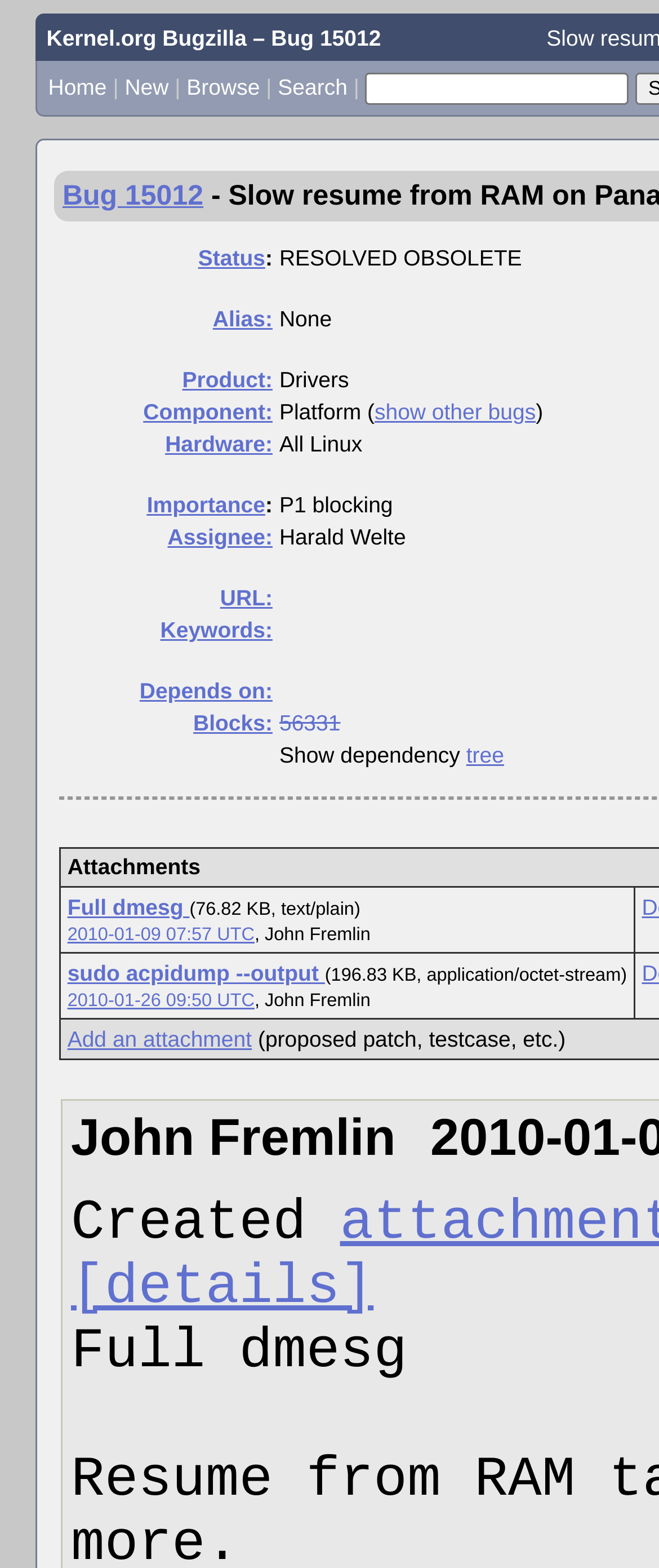Who reported the bug?
Answer the question with a detailed explanation, including all necessary information.

I didn't find any information about who reported the bug on this webpage. Although there are names like 'John Fremlin' mentioned, it's not clear if they are the bug reporters.